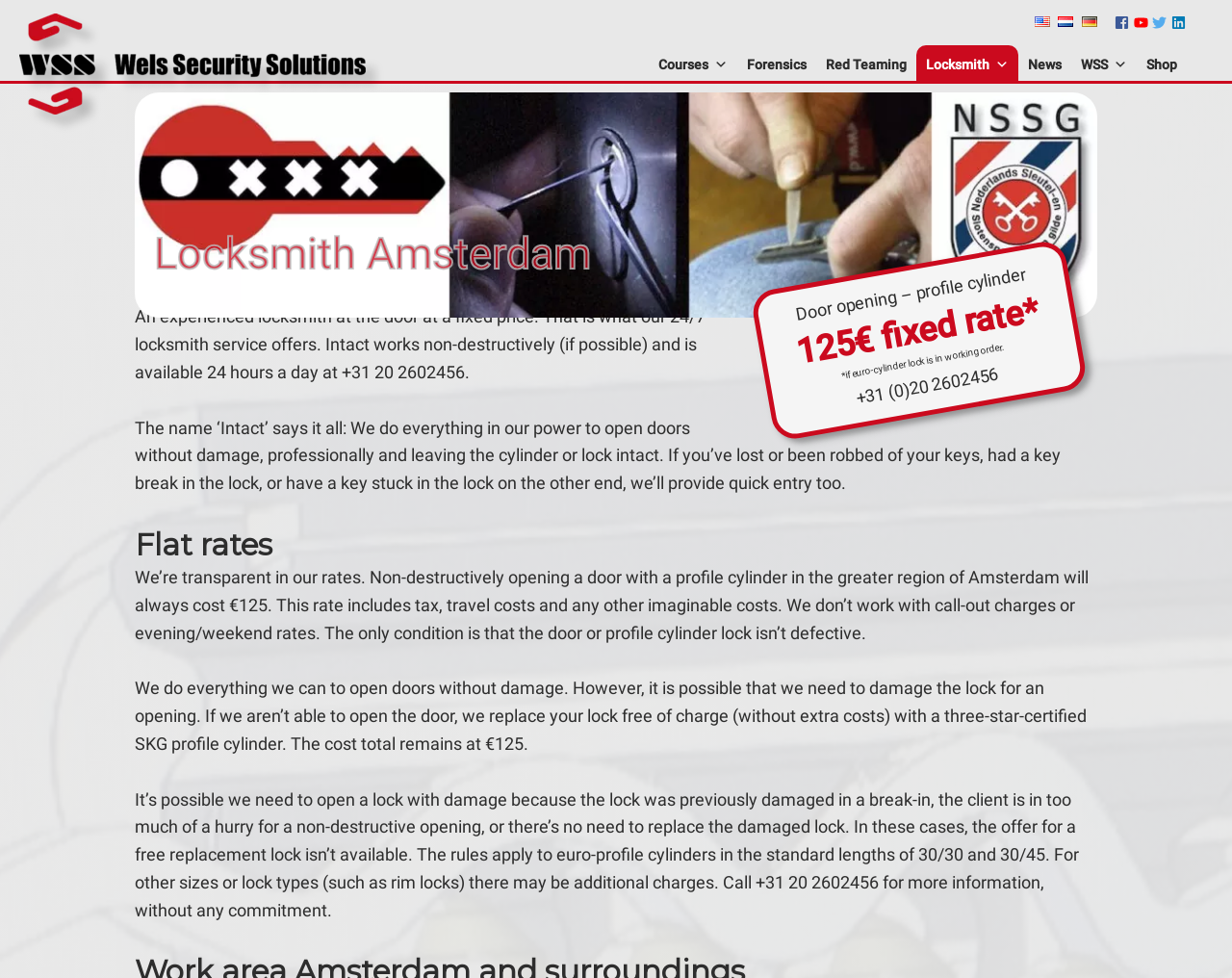Please identify the bounding box coordinates of the element that needs to be clicked to execute the following command: "Click on the 'ALEX SCHYMYCK' link". Provide the bounding box using four float numbers between 0 and 1, formatted as [left, top, right, bottom].

None